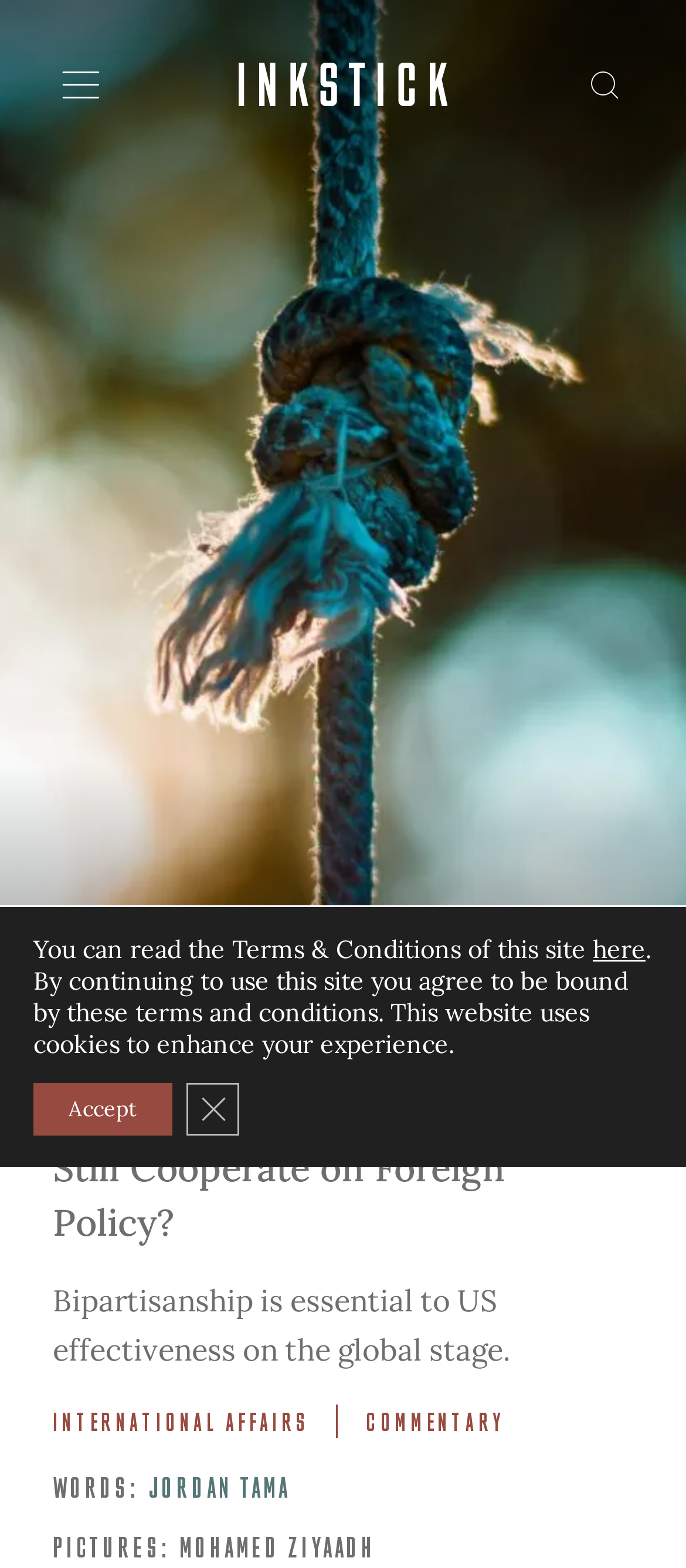Specify the bounding box coordinates of the element's area that should be clicked to execute the given instruction: "Read the article". The coordinates should be four float numbers between 0 and 1, i.e., [left, top, right, bottom].

[0.077, 0.693, 0.923, 0.797]